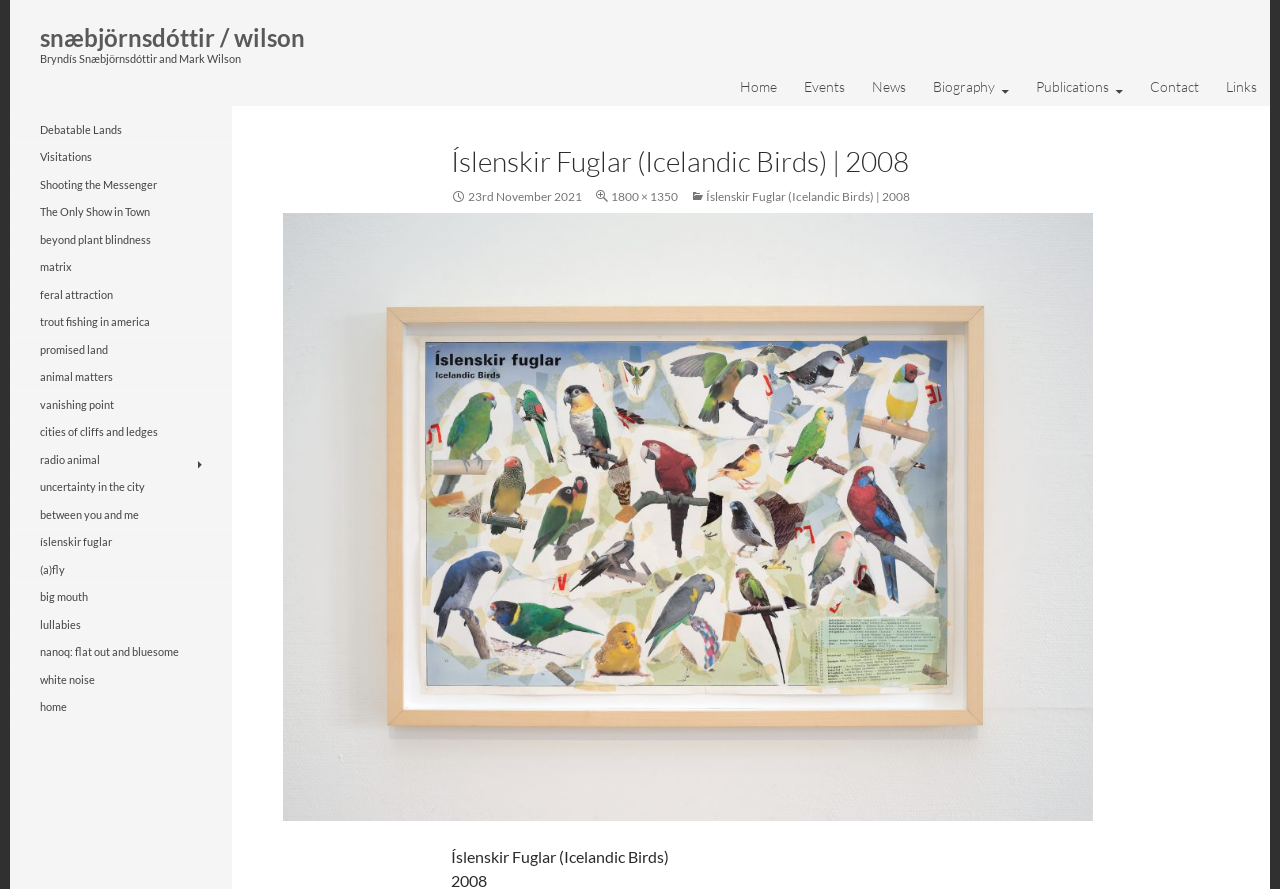Please determine the bounding box coordinates of the element's region to click in order to carry out the following instruction: "Visit the 'Biography' page". The coordinates should be four float numbers between 0 and 1, i.e., [left, top, right, bottom].

[0.72, 0.076, 0.798, 0.119]